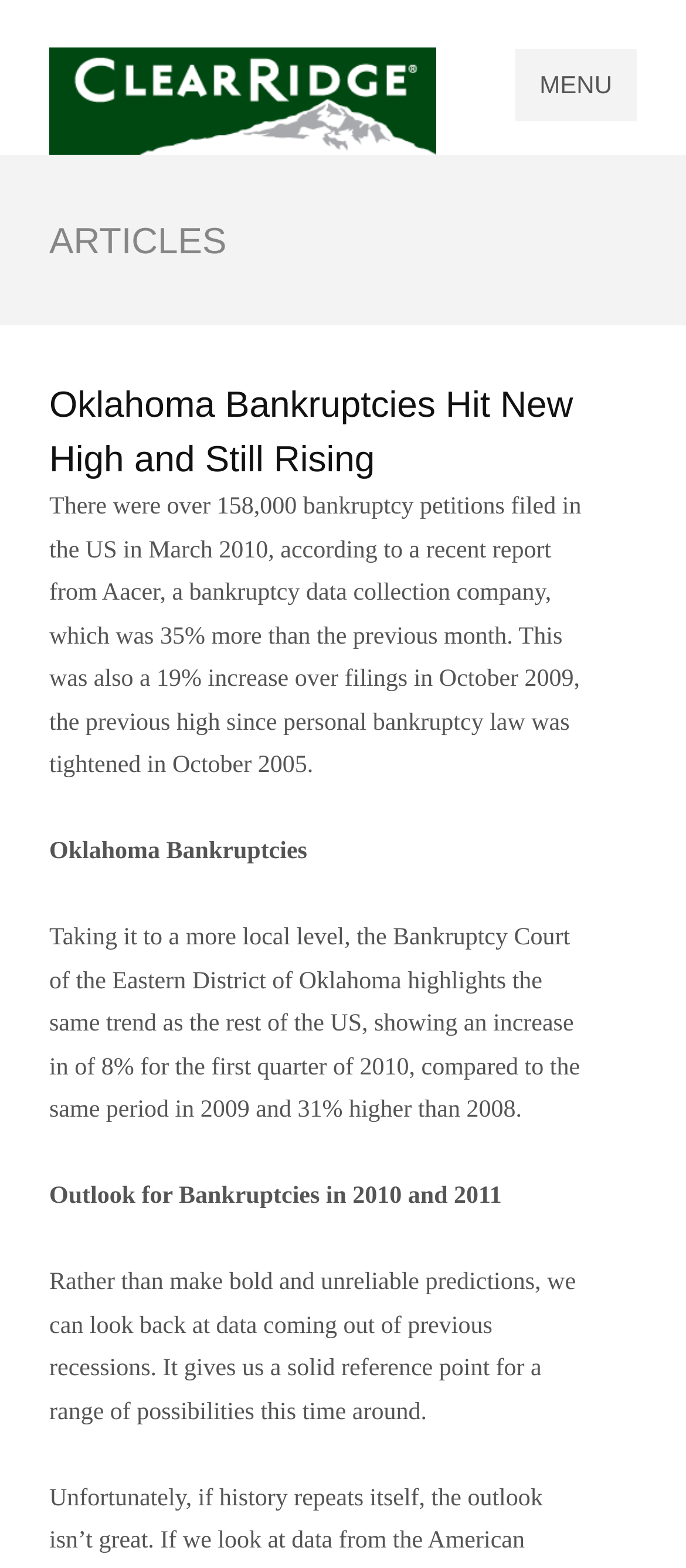Provide a one-word or one-phrase answer to the question:
What is the comparison being made in the second paragraph?

2009 and 2008